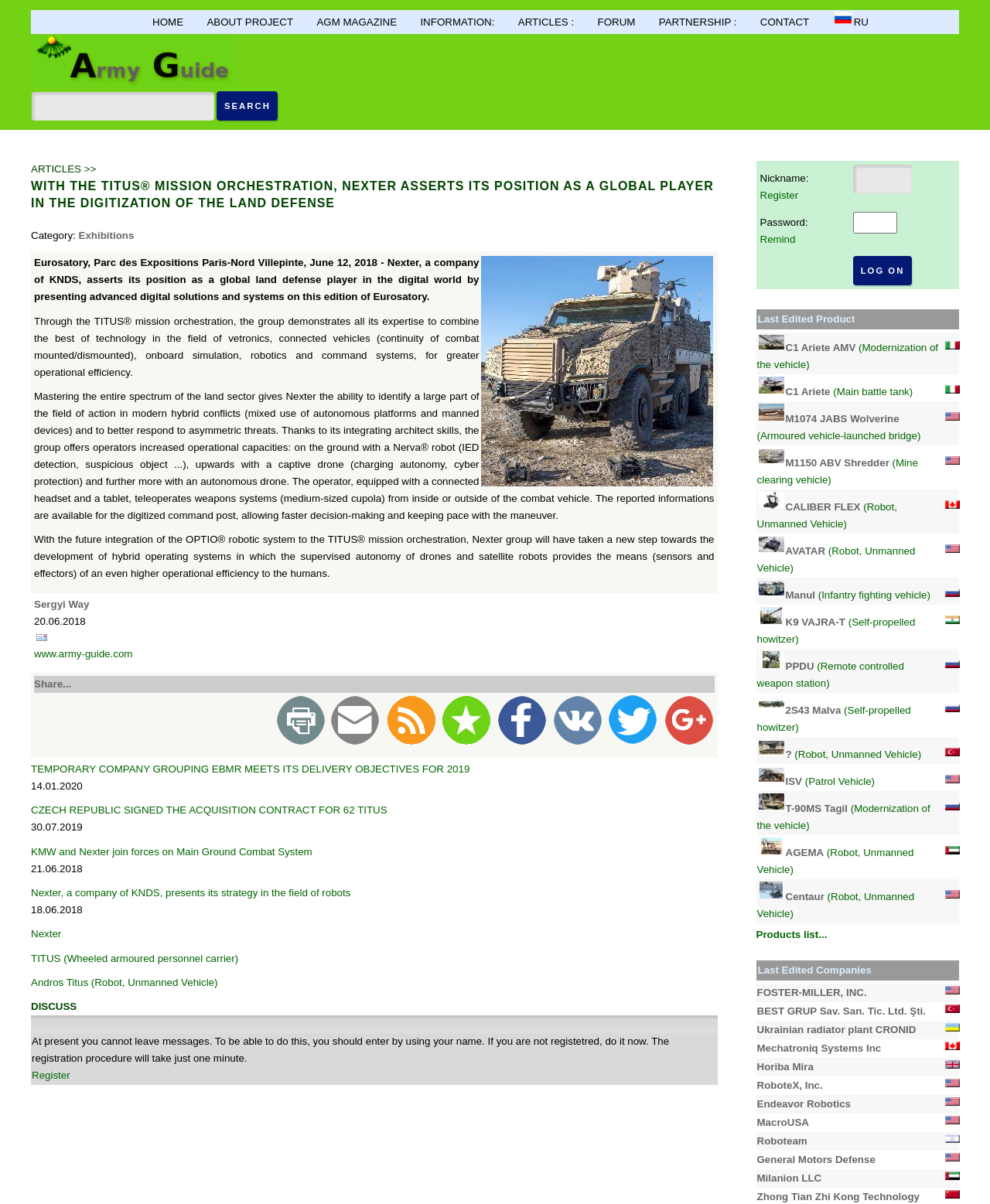Give a concise answer using one word or a phrase to the following question:
What is the category of the article?

Exhibitions